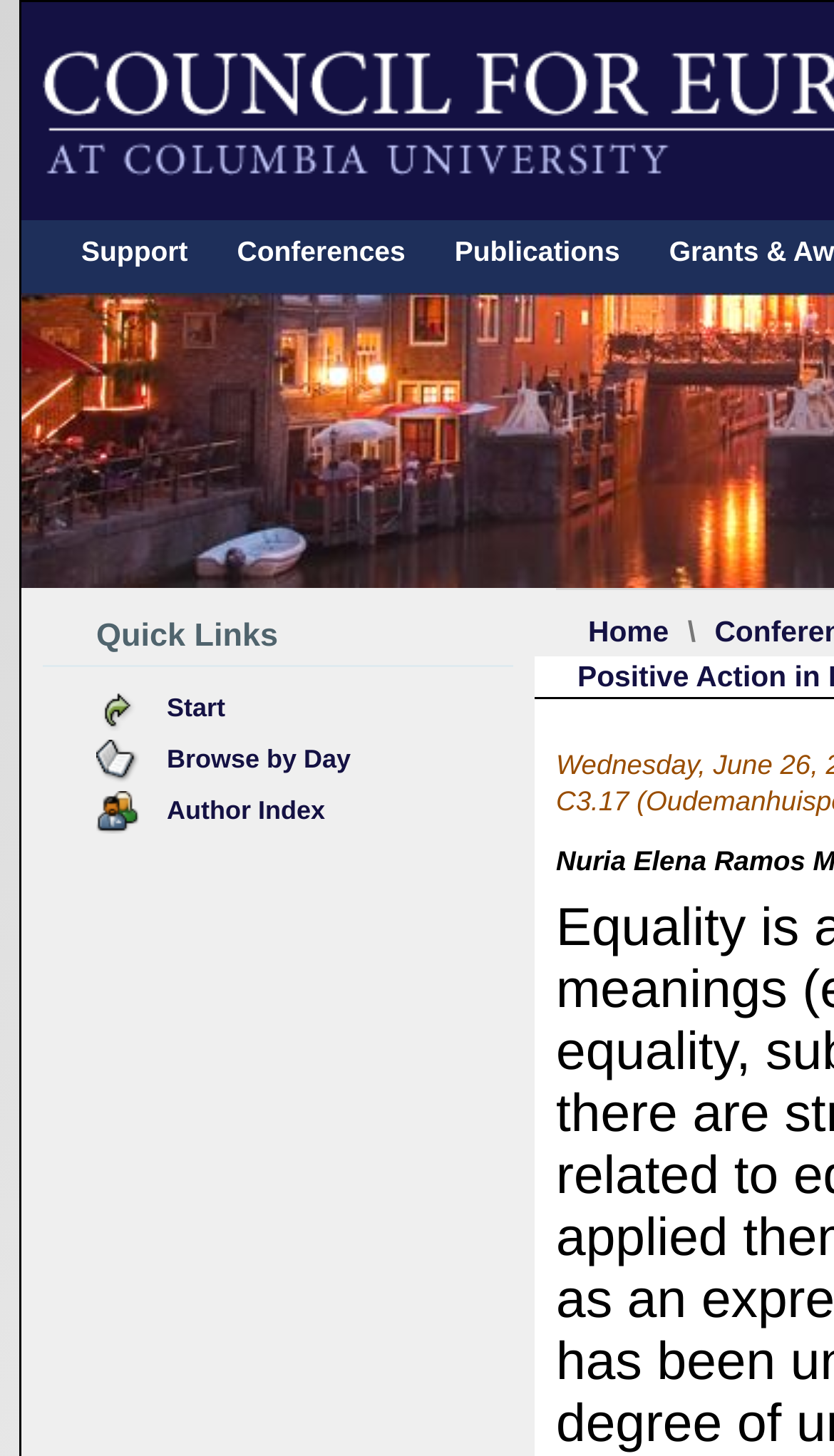What is the first quick link?
By examining the image, provide a one-word or phrase answer.

Start